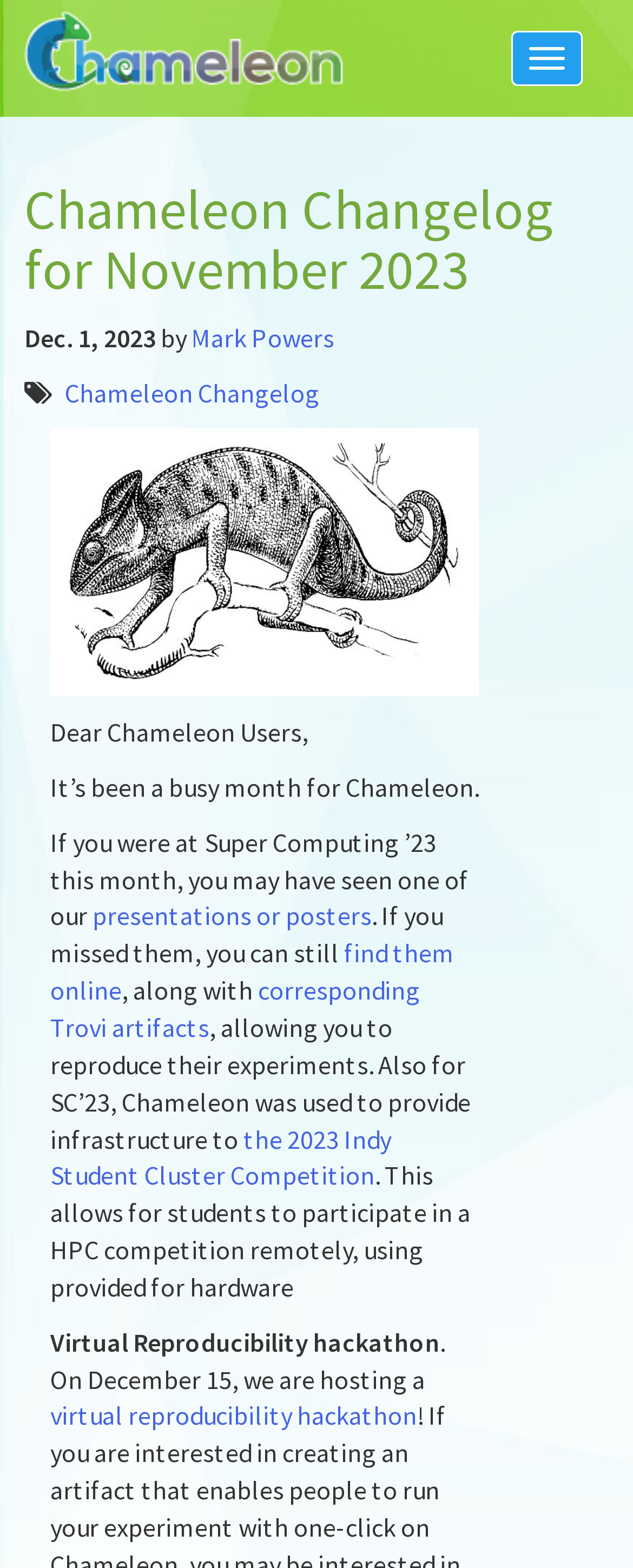Please identify the bounding box coordinates of where to click in order to follow the instruction: "Read the presentation or posters".

[0.146, 0.574, 0.587, 0.594]